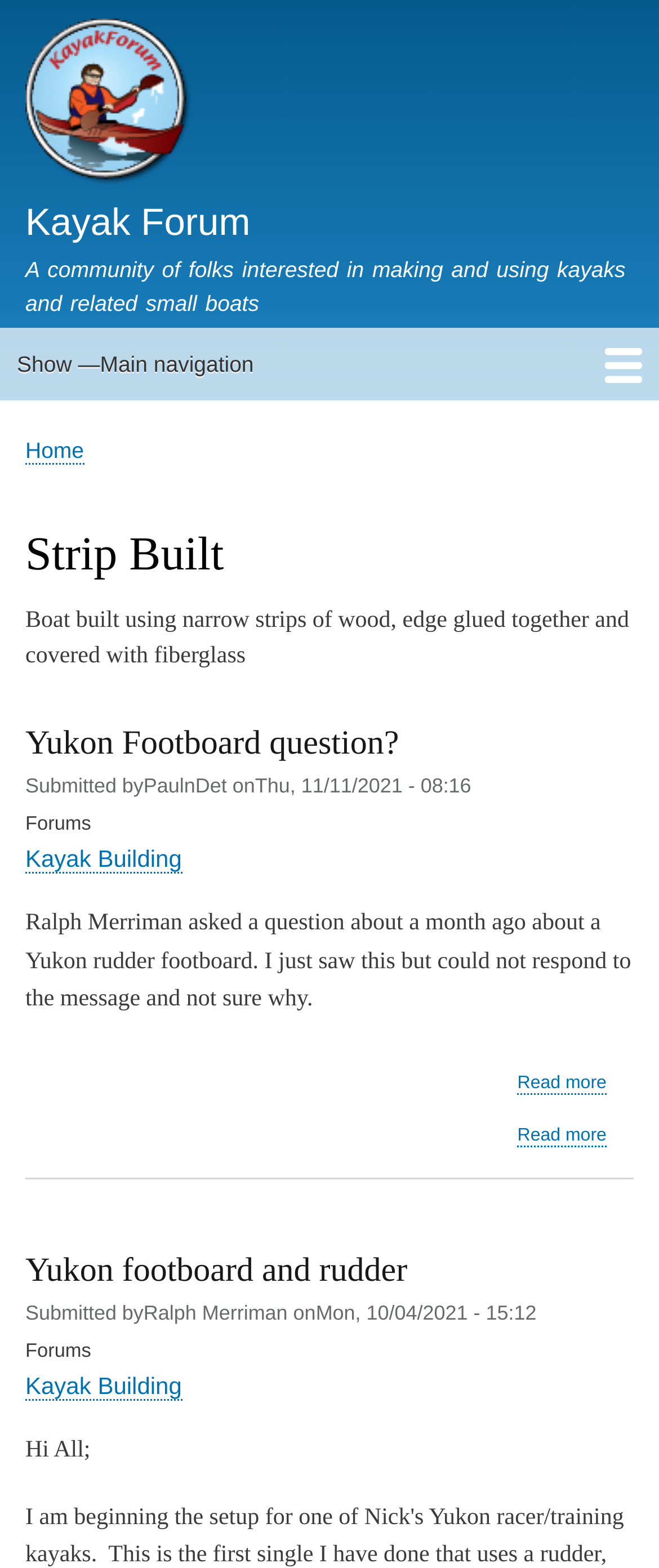Provide a thorough description of the webpage you see.

The webpage is a forum discussion page focused on kayak building and related small boats. At the top, there is a banner with a site header, which includes links to "Home" and "Kayak Forum" on the left side, and a brief description of the community on the right side. Below the banner, there is a navigation menu with links to "Home", "The Forum", "Forum Archive", "Forum Guidelines", and "Guillemot Kayaks".

On the left side of the page, there is a breadcrumb navigation menu with links to "Home" and "Strip Built". Below the breadcrumb menu, there is a heading "Strip Built" followed by a brief description of a boat building technique using narrow strips of wood, edge glued together and covered with fiberglass.

The main content of the page is a discussion forum with two posts. The first post is titled "Yukon Footboard question?" and includes a link to the post, the name of the submitter "PaulnDet", and the date and time of submission. The post content is a question about a Yukon rudder footboard, and there are two "Read more" links at the bottom. The second post is titled "Yukon footboard and rudder" and includes a link to the post, the name of the submitter "Ralph Merriman", and the date and time of submission. The post content is a discussion about a Yukon footboard and rudder.

Throughout the page, there are several links to "Kayak Building" and "Forums", which are likely categories or subforums within the larger kayak forum.